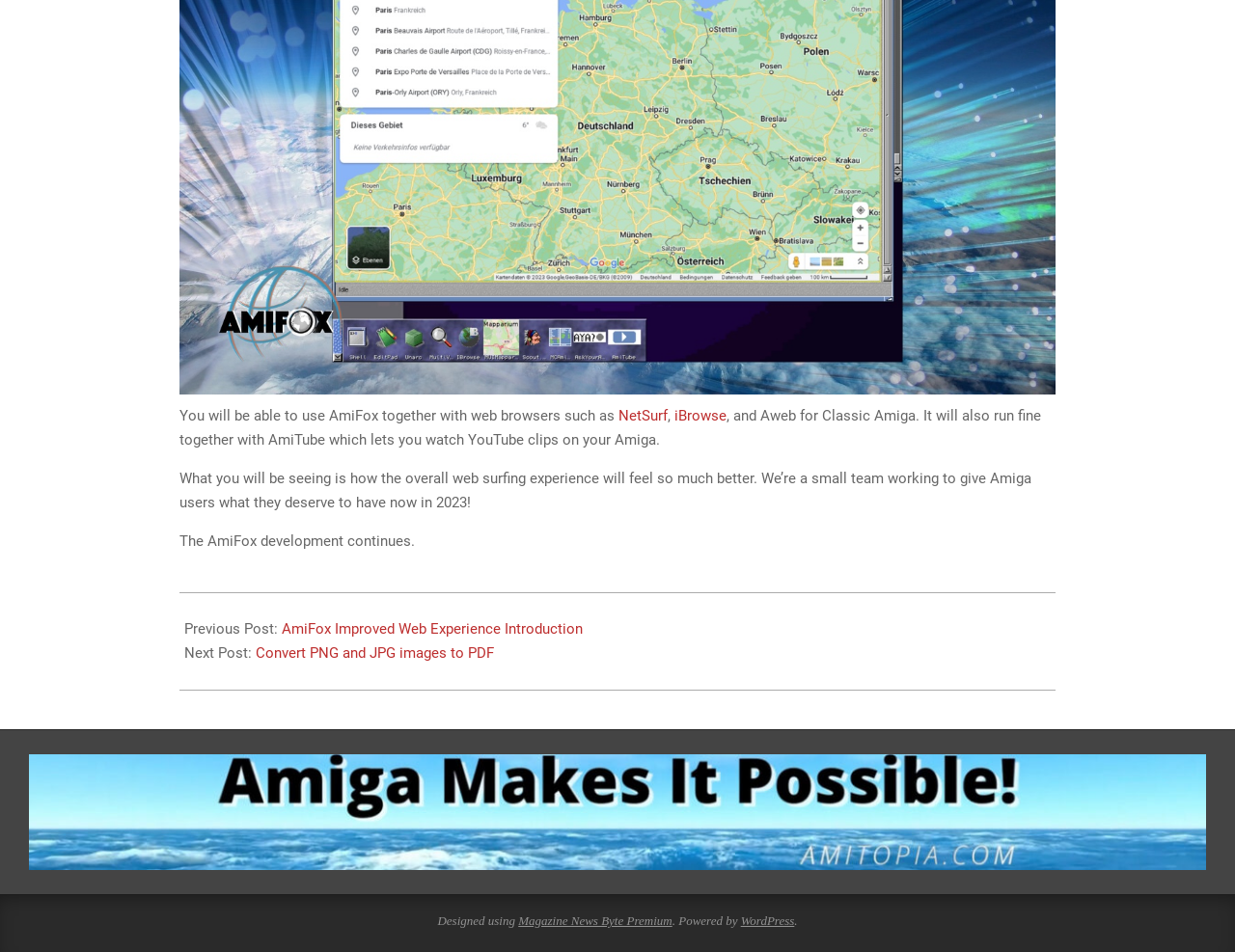Locate the bounding box coordinates for the element described below: "iBrowse". The coordinates must be four float values between 0 and 1, formatted as [left, top, right, bottom].

[0.546, 0.427, 0.588, 0.446]